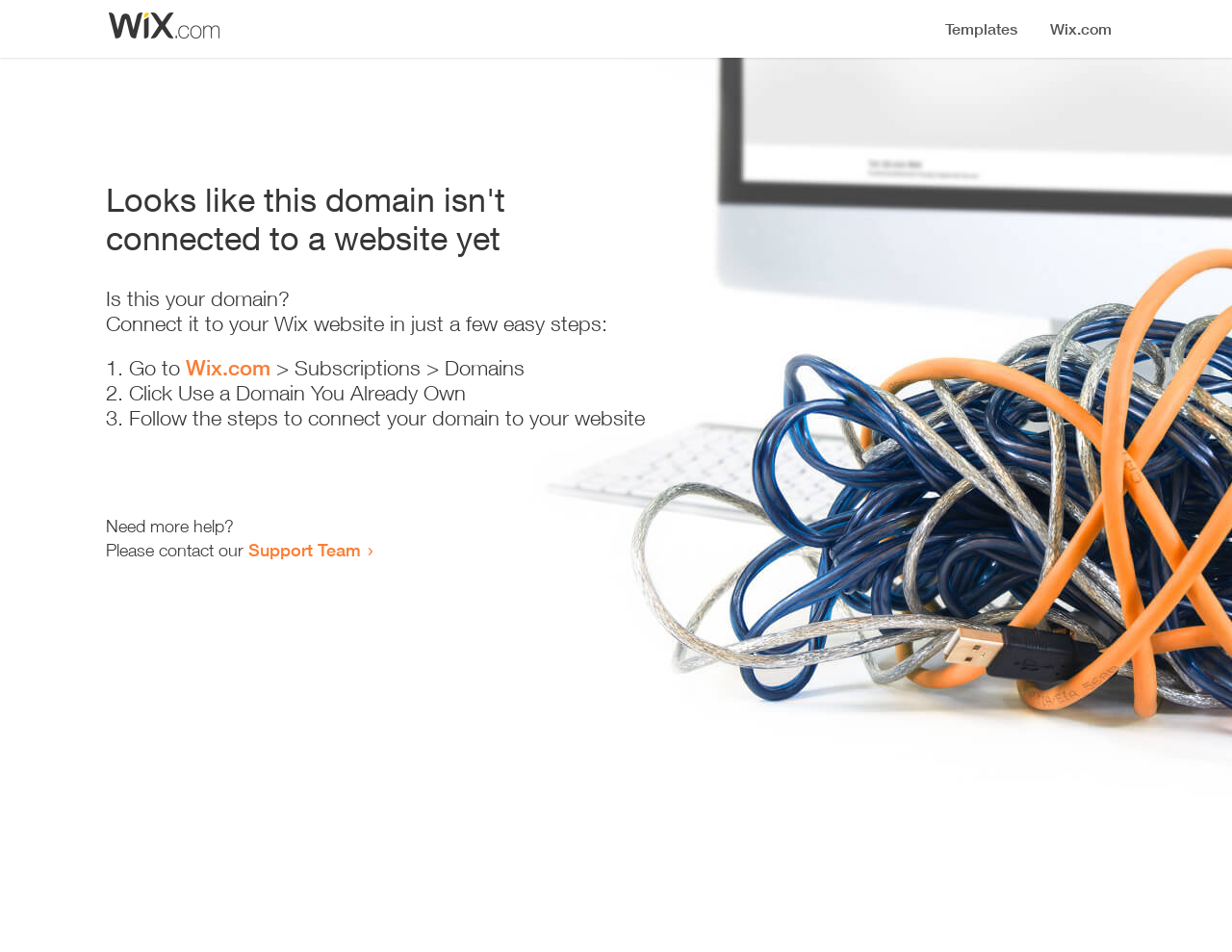Generate a comprehensive caption for the webpage you are viewing.

The webpage appears to be an error page, indicating that a domain is not connected to a website yet. At the top, there is a small image, followed by a heading that states the error message. Below the heading, there is a series of instructions to connect the domain to a Wix website. The instructions are presented in a step-by-step format, with three numbered list items. Each list item contains a brief description of the action to take, with a link to Wix.com in the first step. 

To the right of the instructions, there is a block of text that provides additional guidance, including a prompt to contact the Support Team if more help is needed. The Support Team link is located at the bottom of the page, along with a brief message encouraging users to reach out for assistance. Overall, the page is simple and easy to navigate, with clear instructions and minimal clutter.